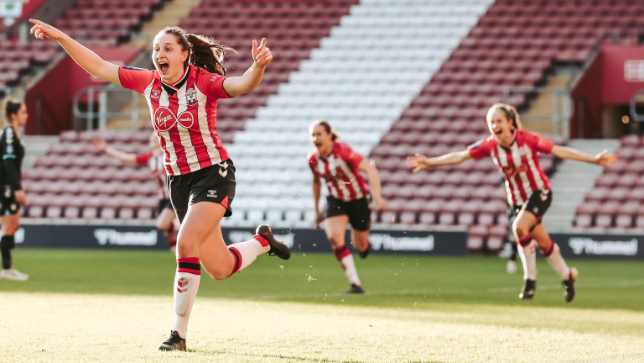Kindly respond to the following question with a single word or a brief phrase: 
Where is the match taking place?

St Mary's Stadium